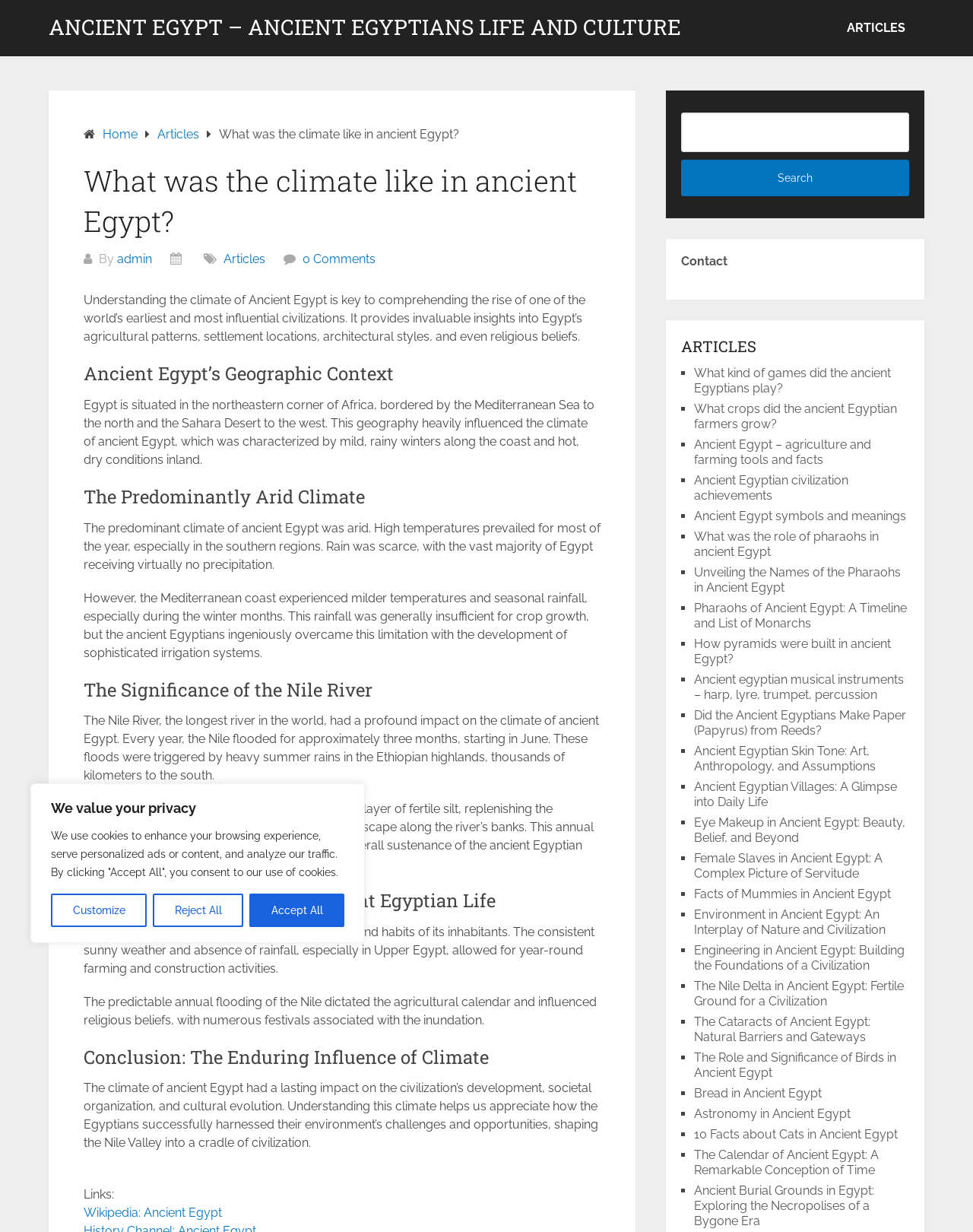Identify the bounding box coordinates of the clickable region to carry out the given instruction: "Search for articles".

[0.7, 0.13, 0.934, 0.159]